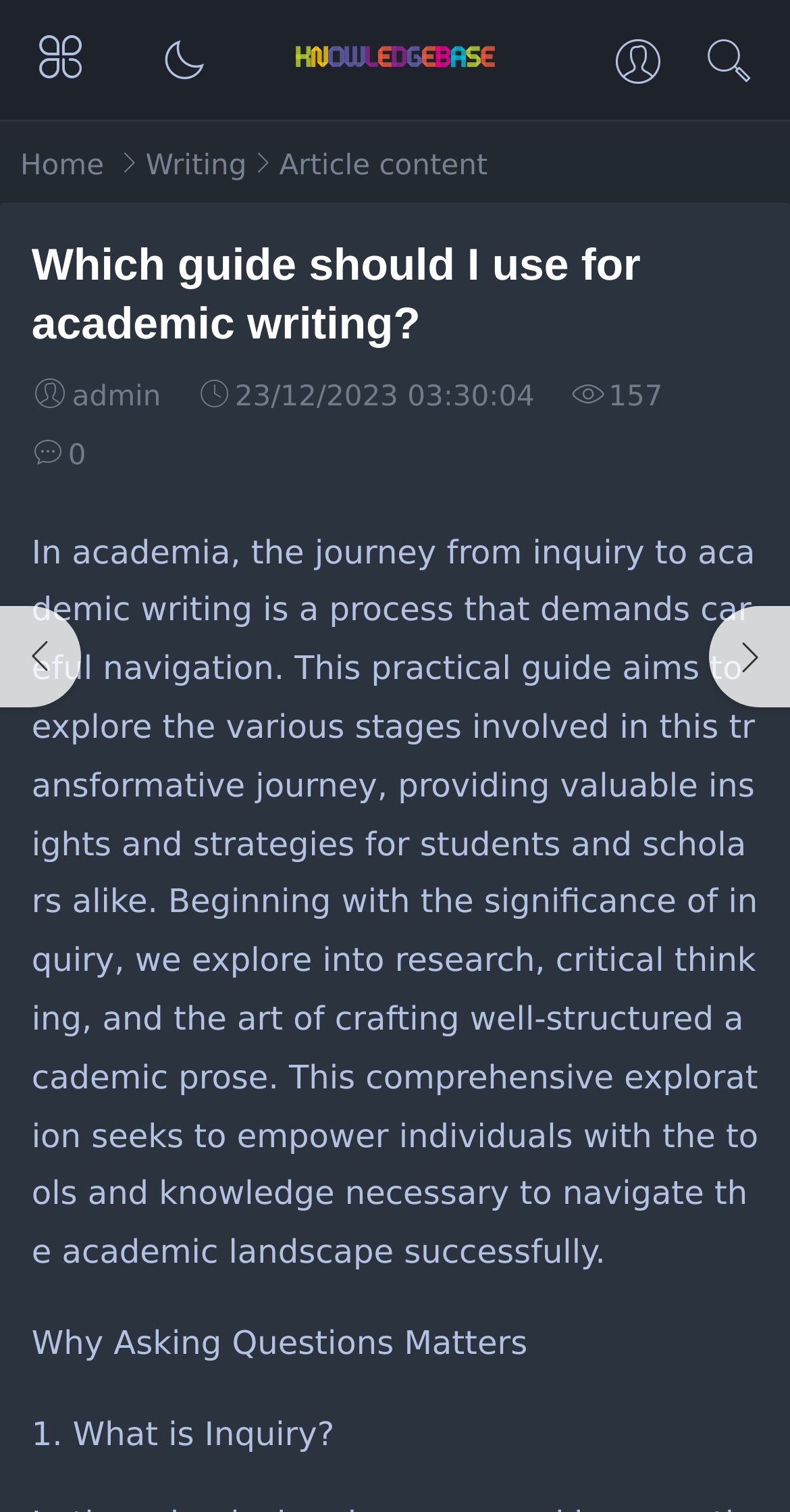Give a one-word or phrase response to the following question: What is the topic of the first section of the article?

What is Inquiry?